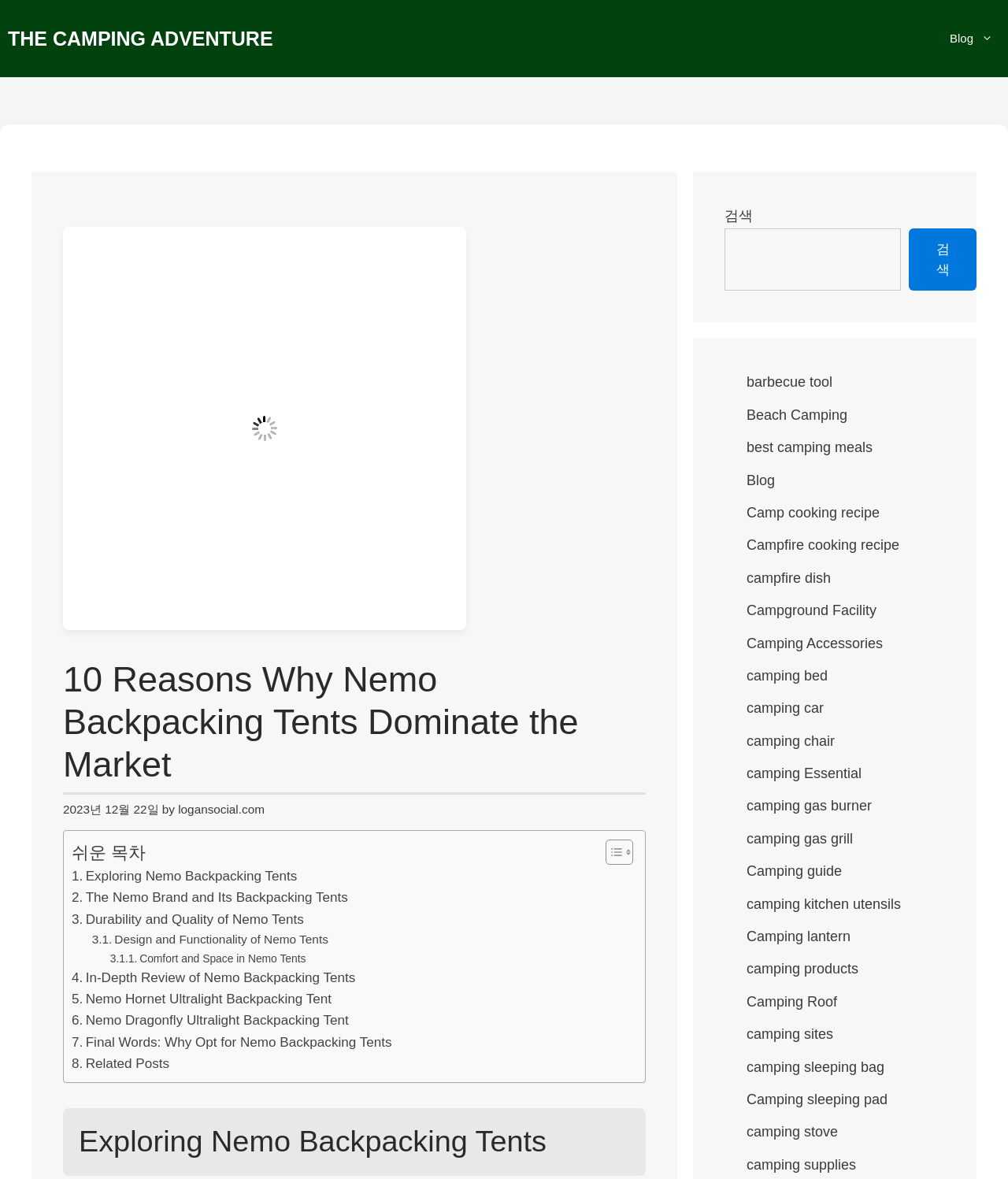Pinpoint the bounding box coordinates of the area that must be clicked to complete this instruction: "Visit the 'Blog' page".

[0.927, 0.0, 1.0, 0.065]